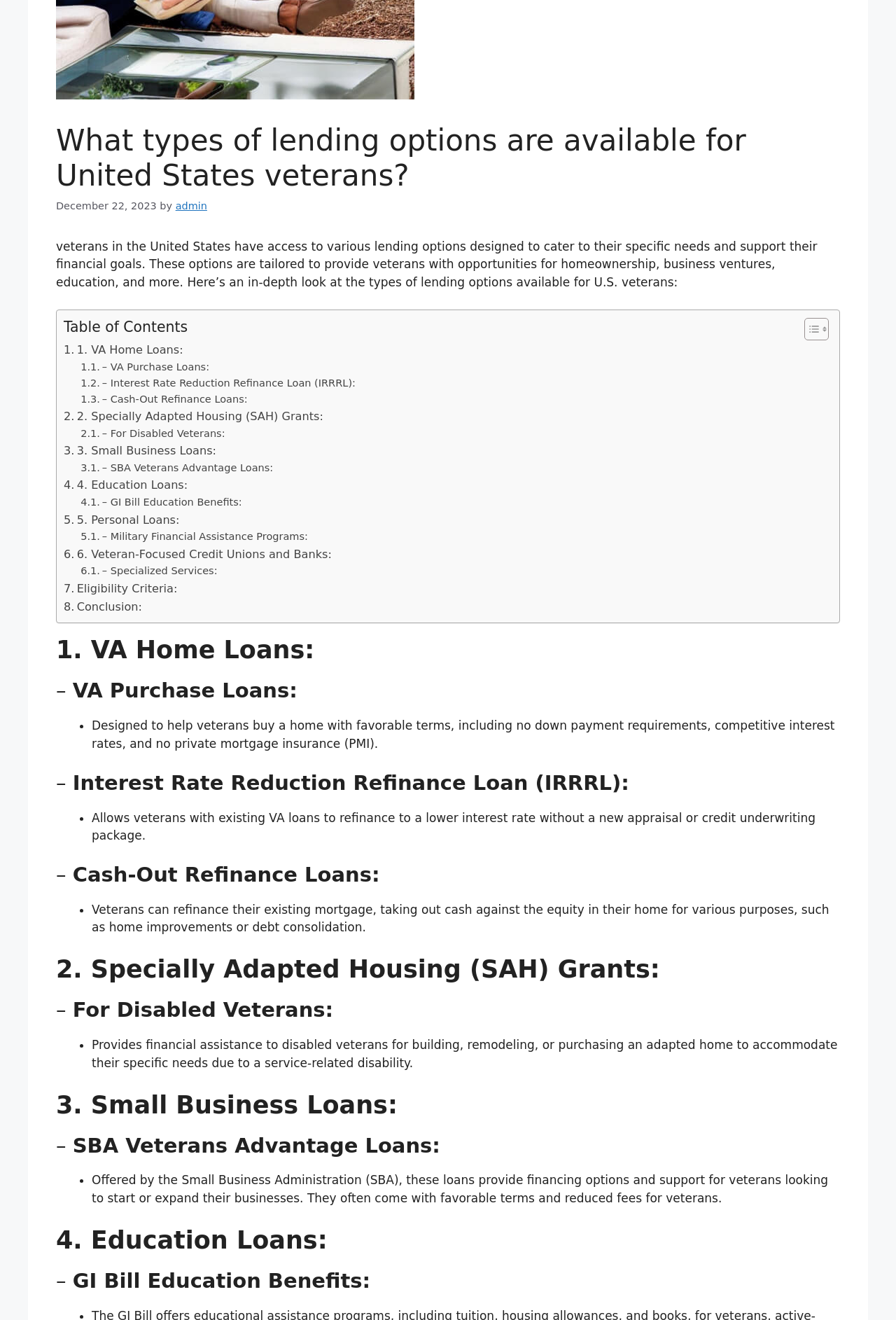From the given element description: "Toggle", find the bounding box for the UI element. Provide the coordinates as four float numbers between 0 and 1, in the order [left, top, right, bottom].

[0.886, 0.24, 0.921, 0.258]